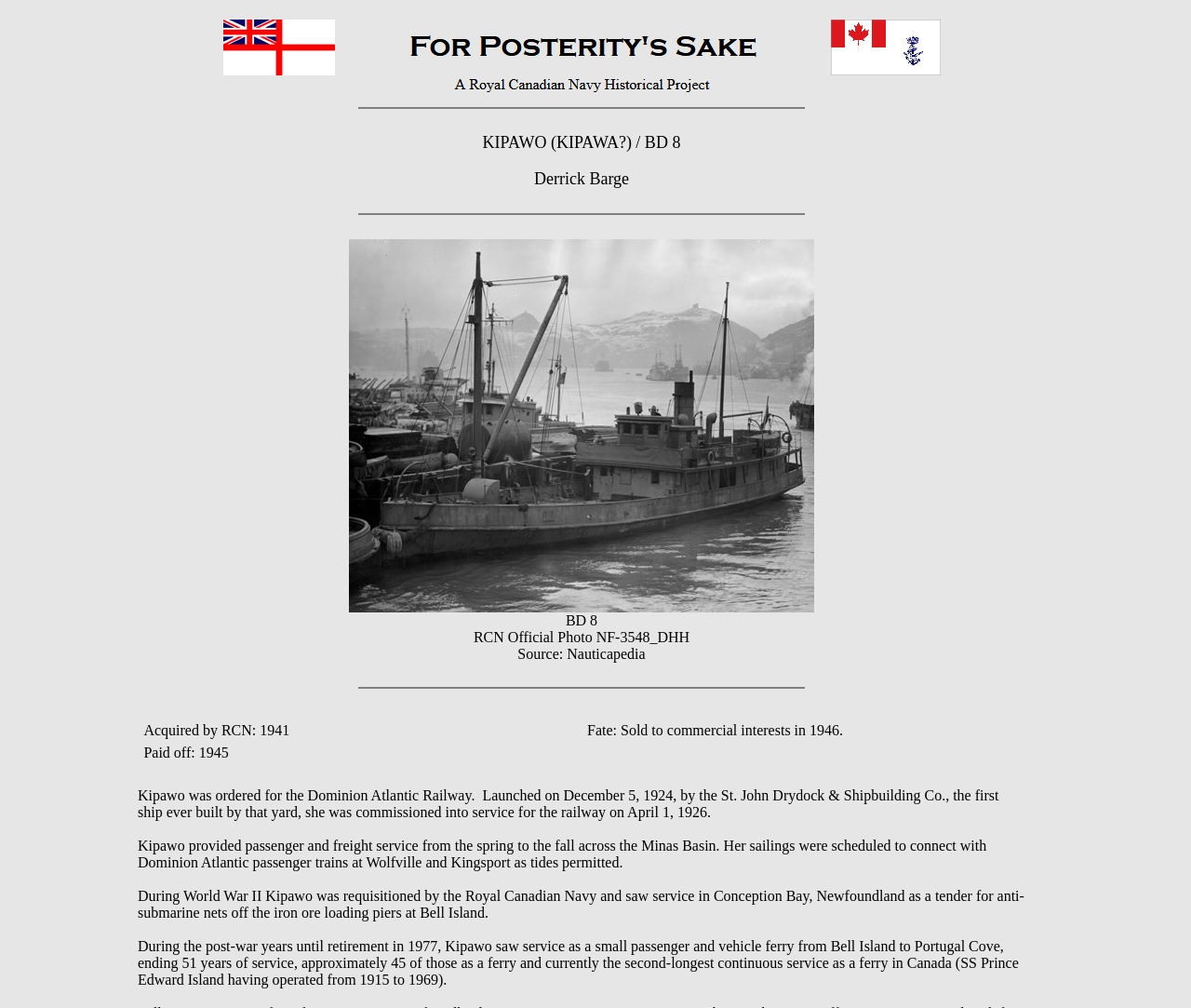What is the name of the ship?
Using the image, answer in one word or phrase.

Kipawo